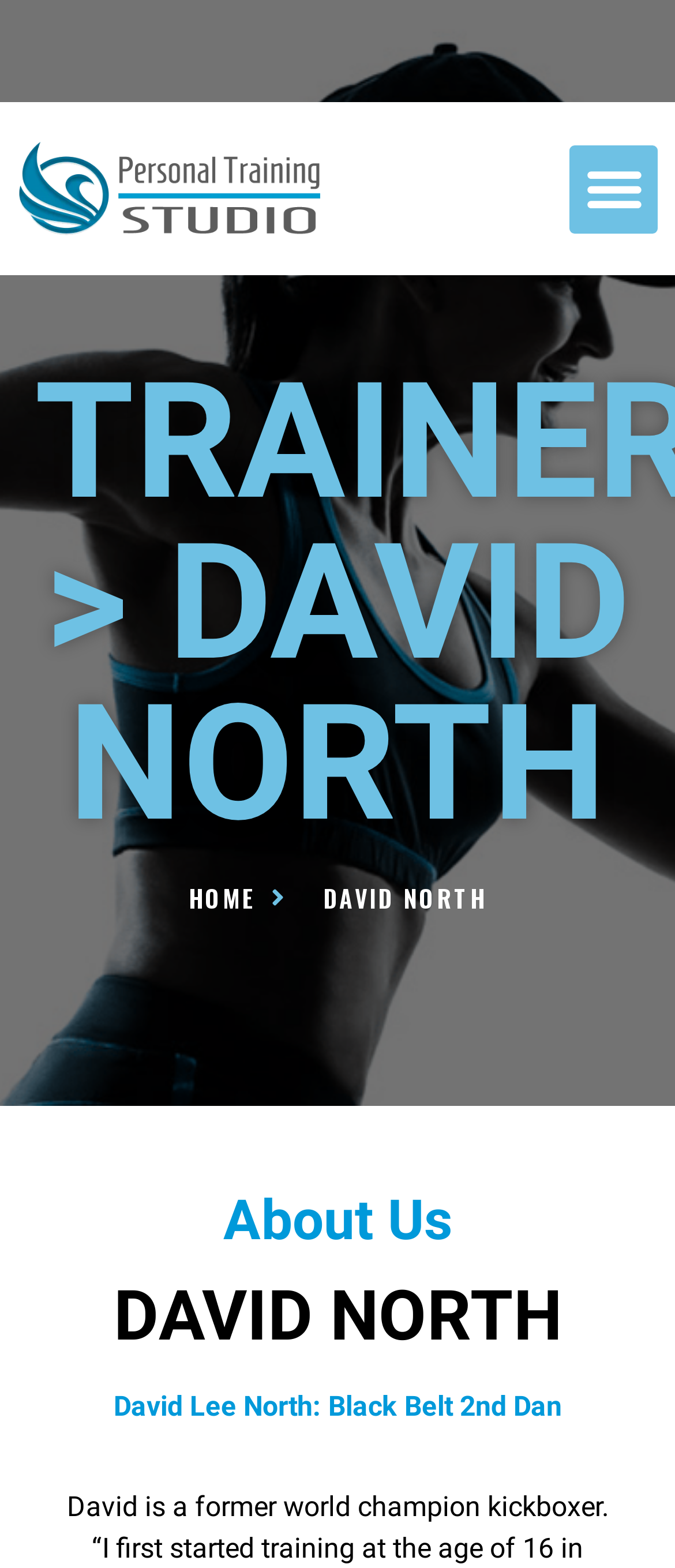Provide the bounding box coordinates for the UI element that is described by this text: "Menu". The coordinates should be in the form of four float numbers between 0 and 1: [left, top, right, bottom].

[0.844, 0.092, 0.974, 0.148]